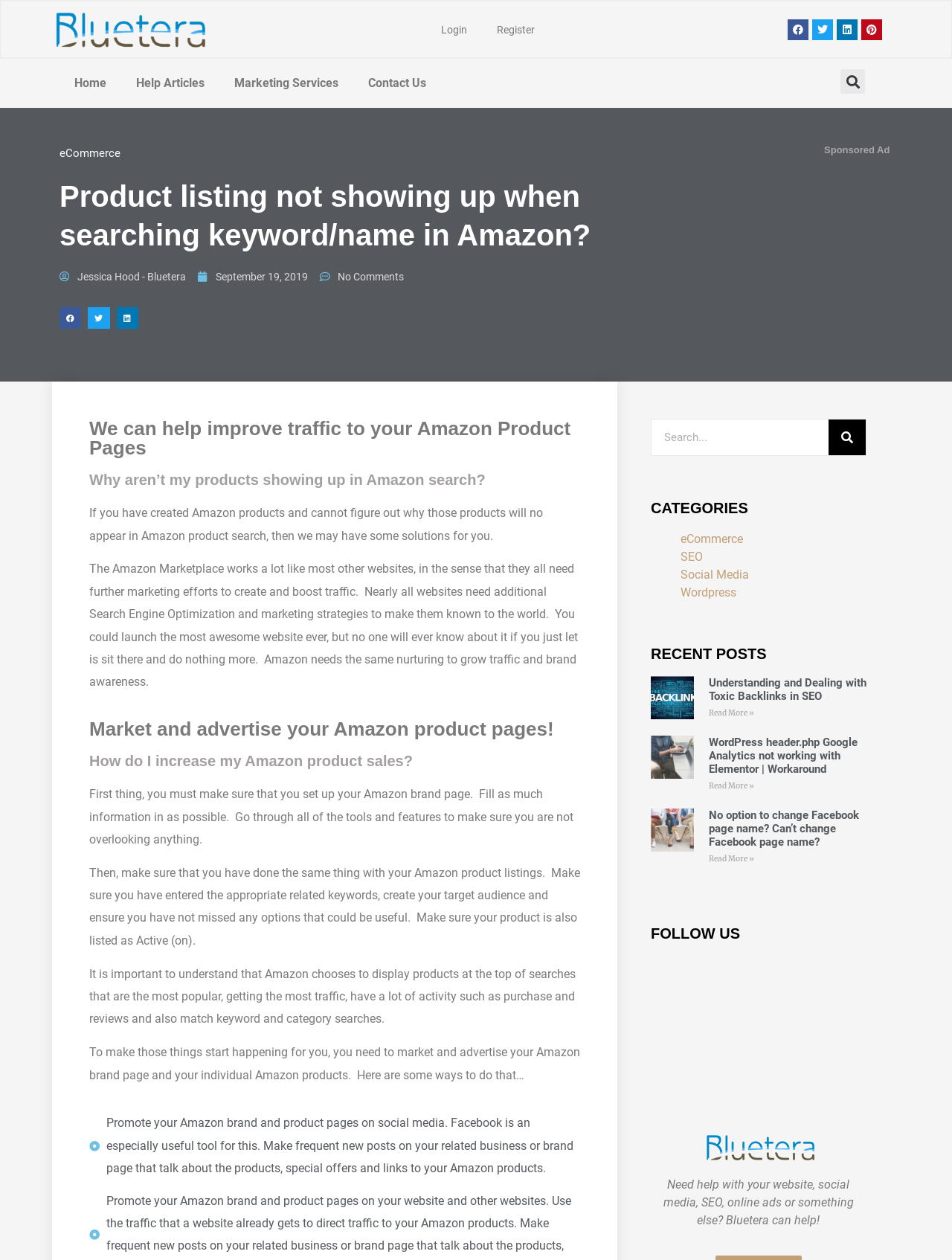Please identify the bounding box coordinates of the area that needs to be clicked to follow this instruction: "Read more about Understanding and Dealing with Toxic Backlinks in SEO".

[0.745, 0.562, 0.792, 0.57]